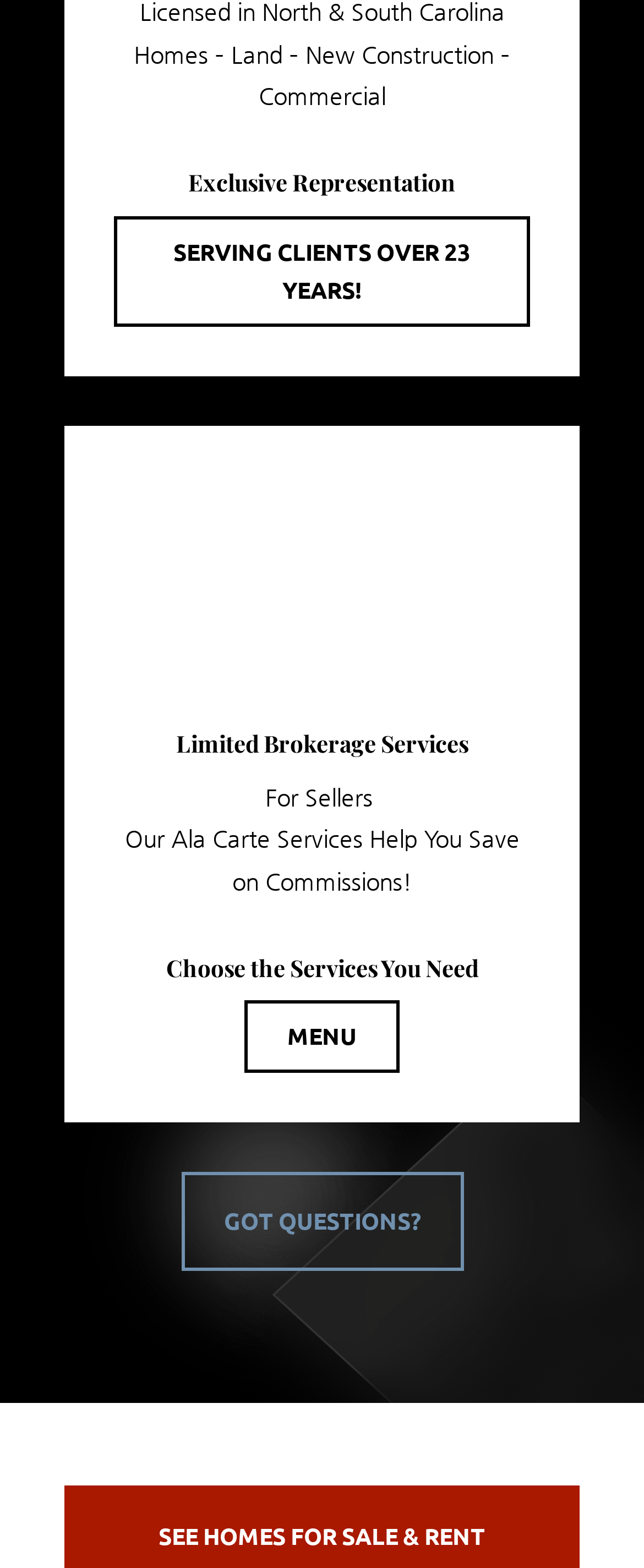What is the purpose of the 'GOT QUESTIONS?' section?
Answer the question with a single word or phrase, referring to the image.

To provide support